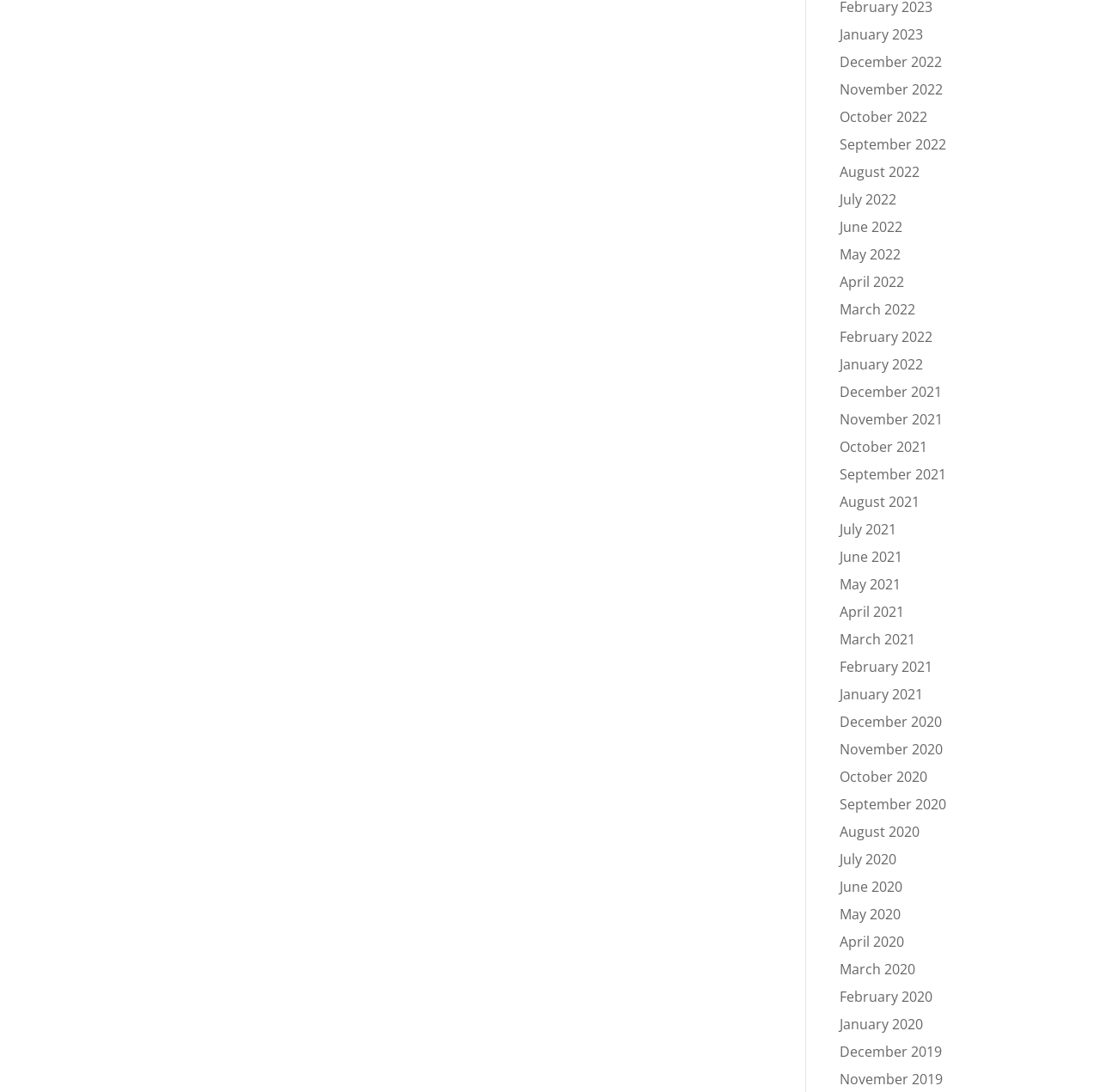Locate the bounding box coordinates of the clickable region necessary to complete the following instruction: "Access January 2020". Provide the coordinates in the format of four float numbers between 0 and 1, i.e., [left, top, right, bottom].

[0.764, 0.929, 0.839, 0.946]